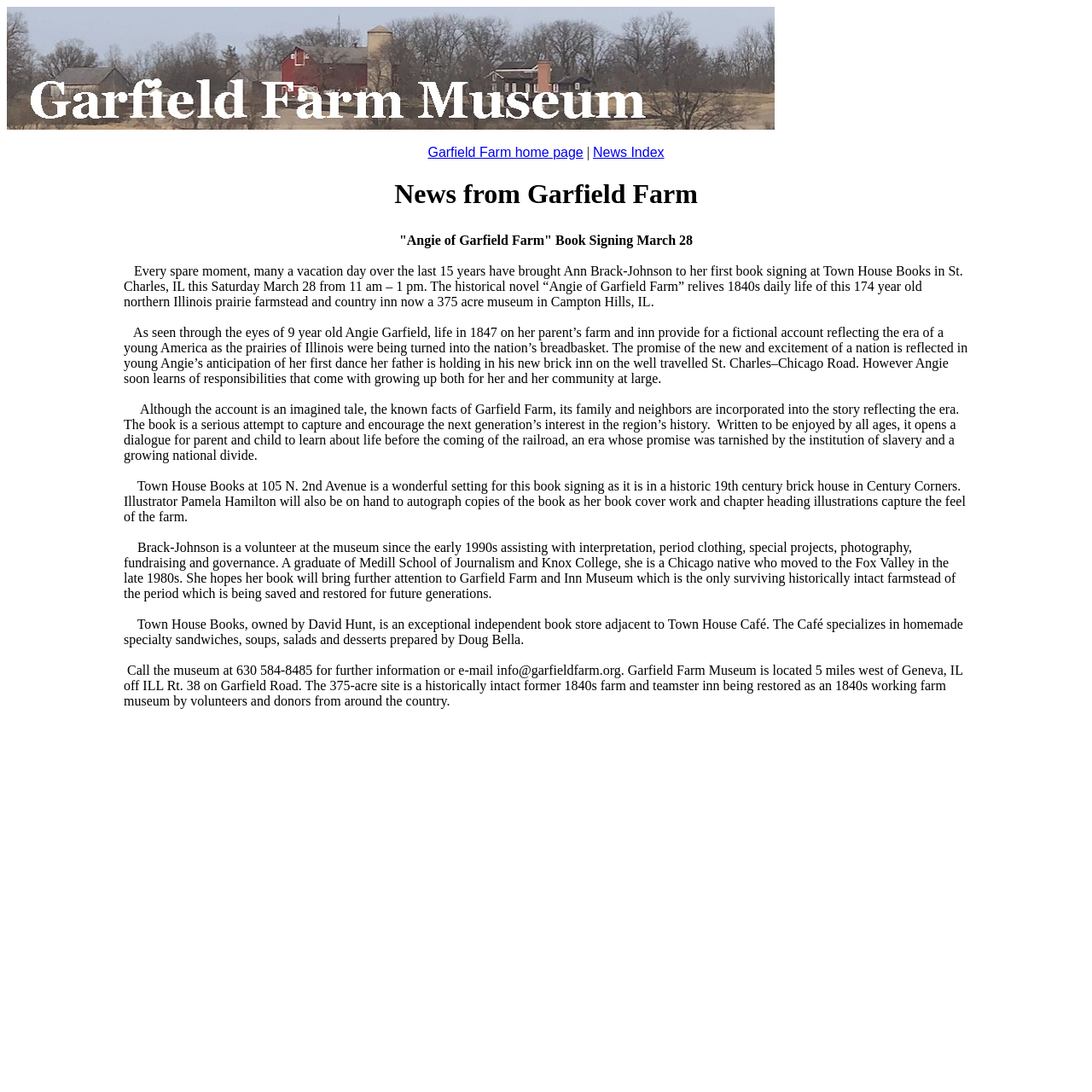What is the date of the book signing event?
Using the image as a reference, give a one-word or short phrase answer.

March 28